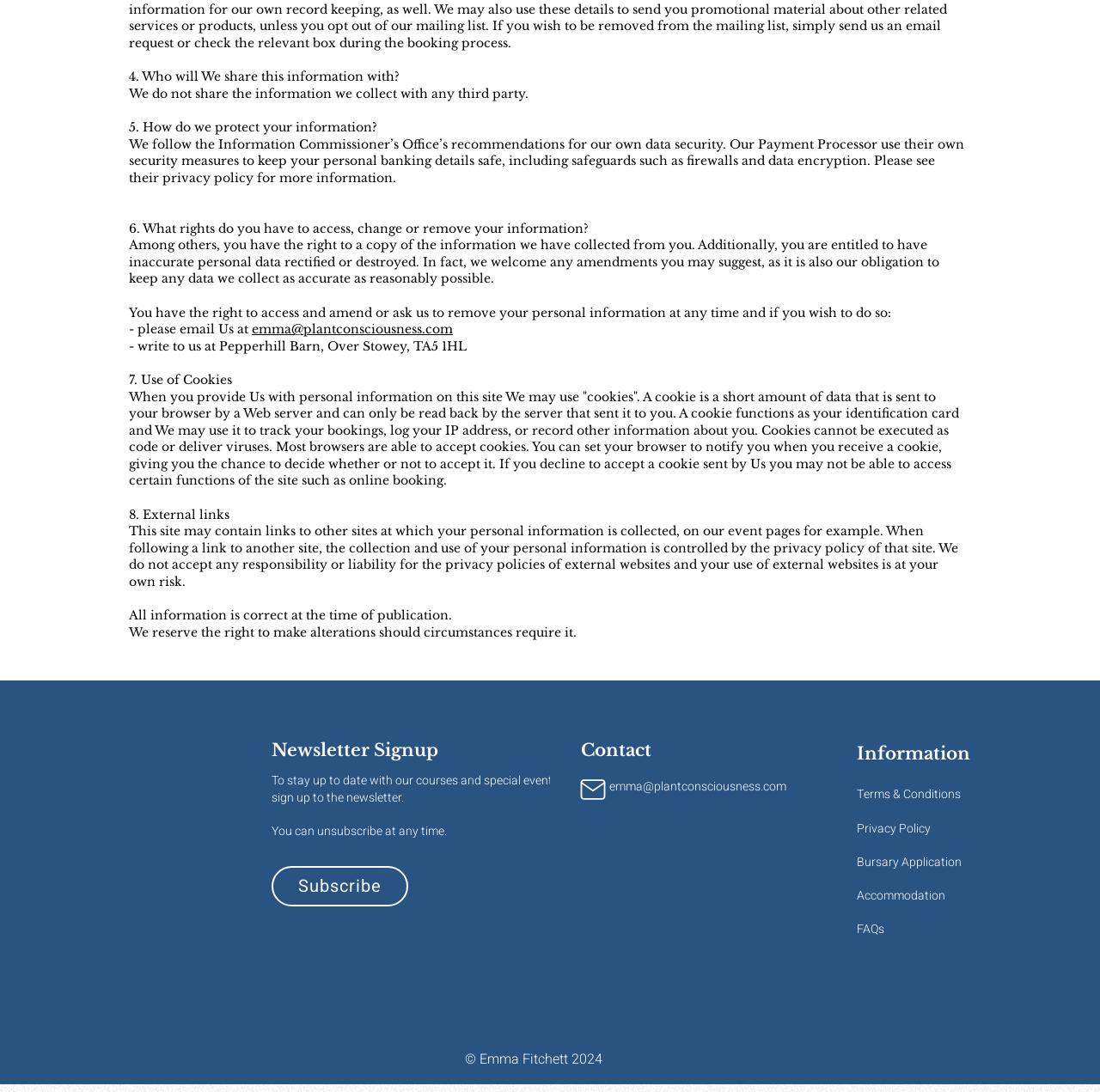Please identify the bounding box coordinates of the clickable element to fulfill the following instruction: "Click the Subscribe button". The coordinates should be four float numbers between 0 and 1, i.e., [left, top, right, bottom].

[0.247, 0.793, 0.371, 0.83]